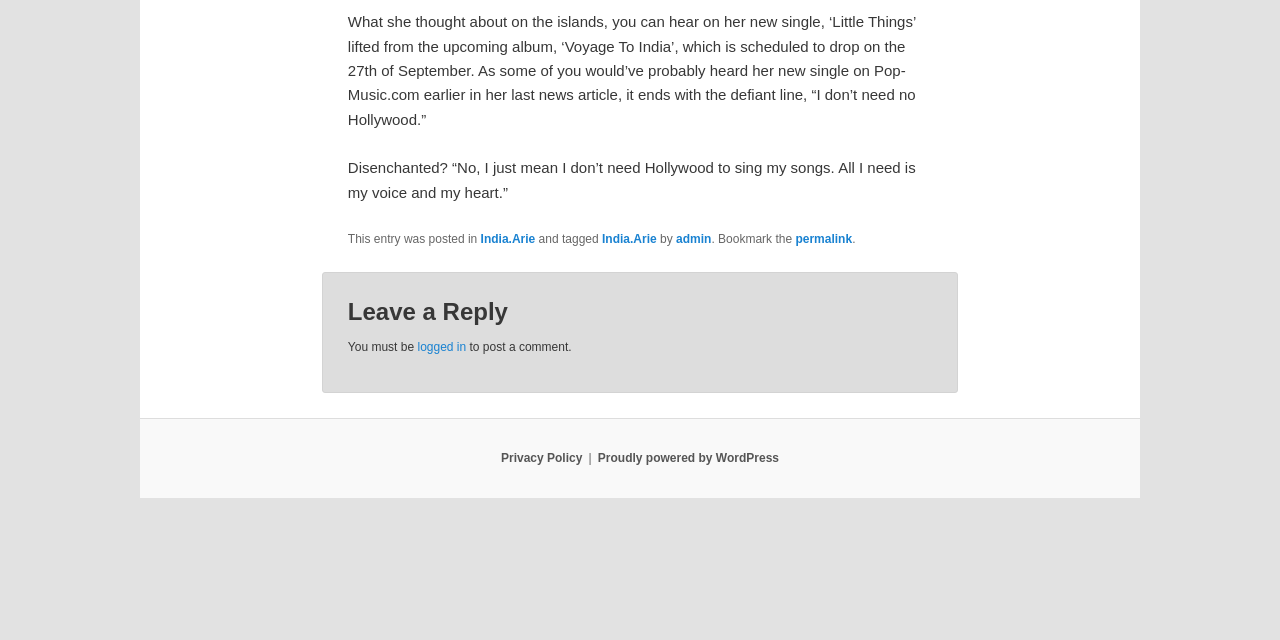Predict the bounding box of the UI element that fits this description: "India.Arie".

[0.375, 0.362, 0.418, 0.384]